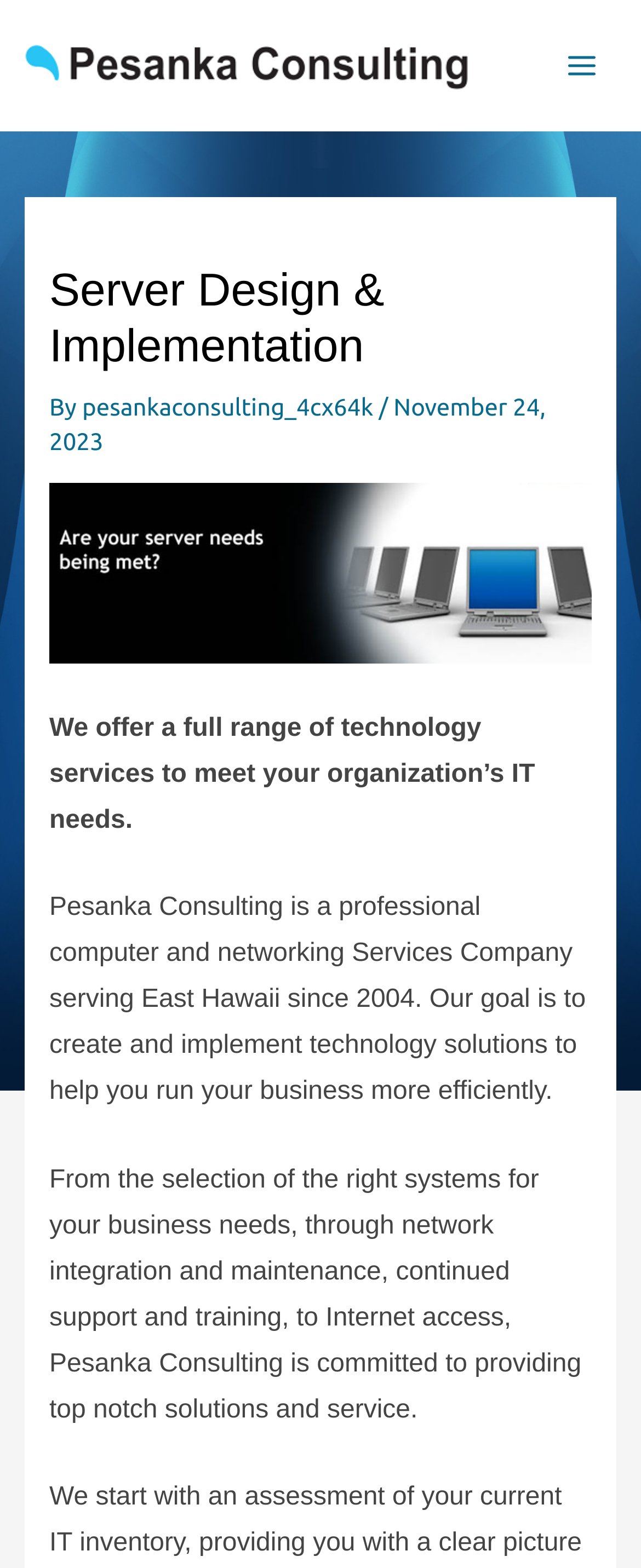Provide the bounding box coordinates of the HTML element described by the text: "here". The coordinates should be in the format [left, top, right, bottom] with values between 0 and 1.

None